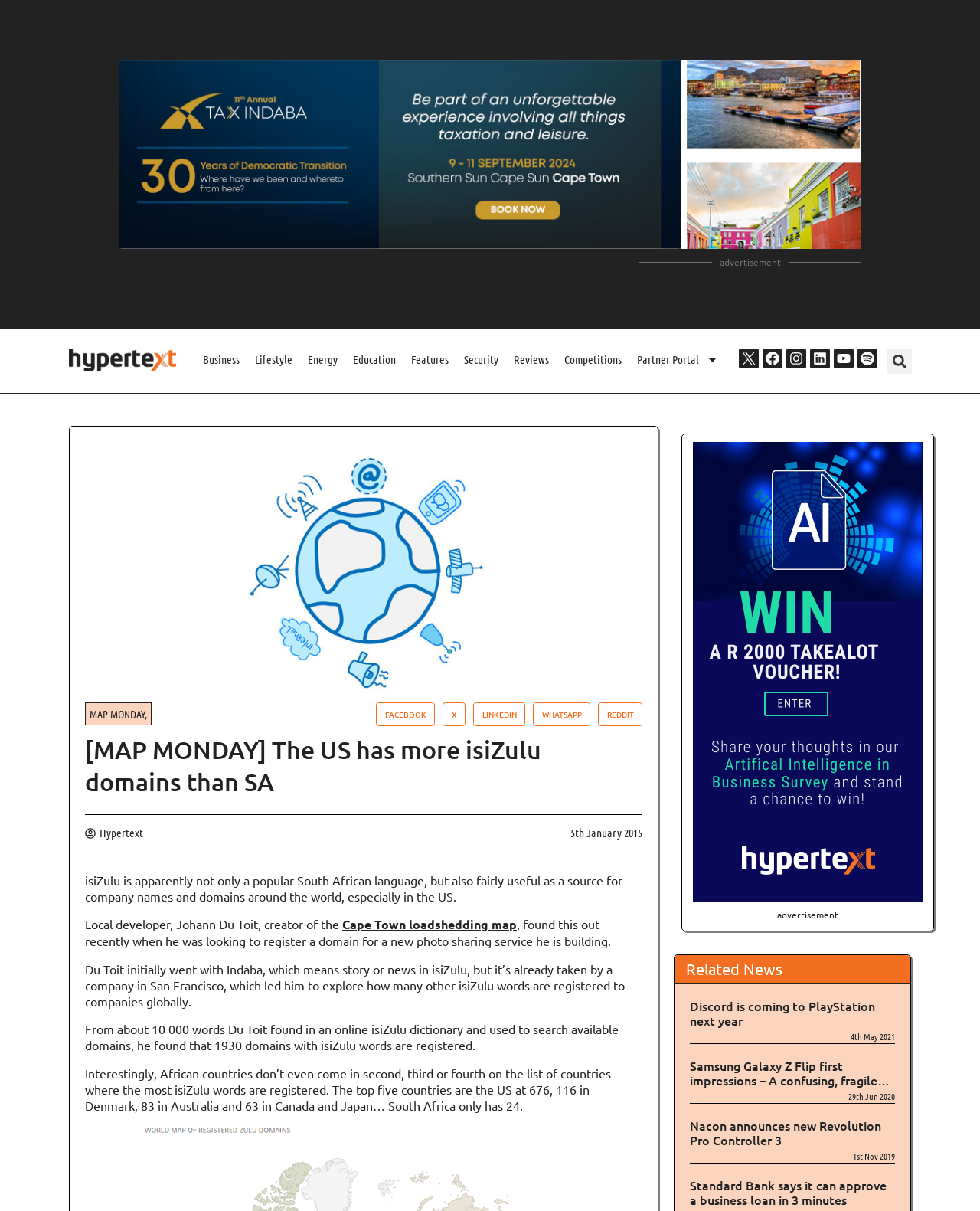Please find and report the bounding box coordinates of the element to click in order to perform the following action: "Share on Facebook". The coordinates should be expressed as four float numbers between 0 and 1, in the format [left, top, right, bottom].

[0.384, 0.58, 0.444, 0.6]